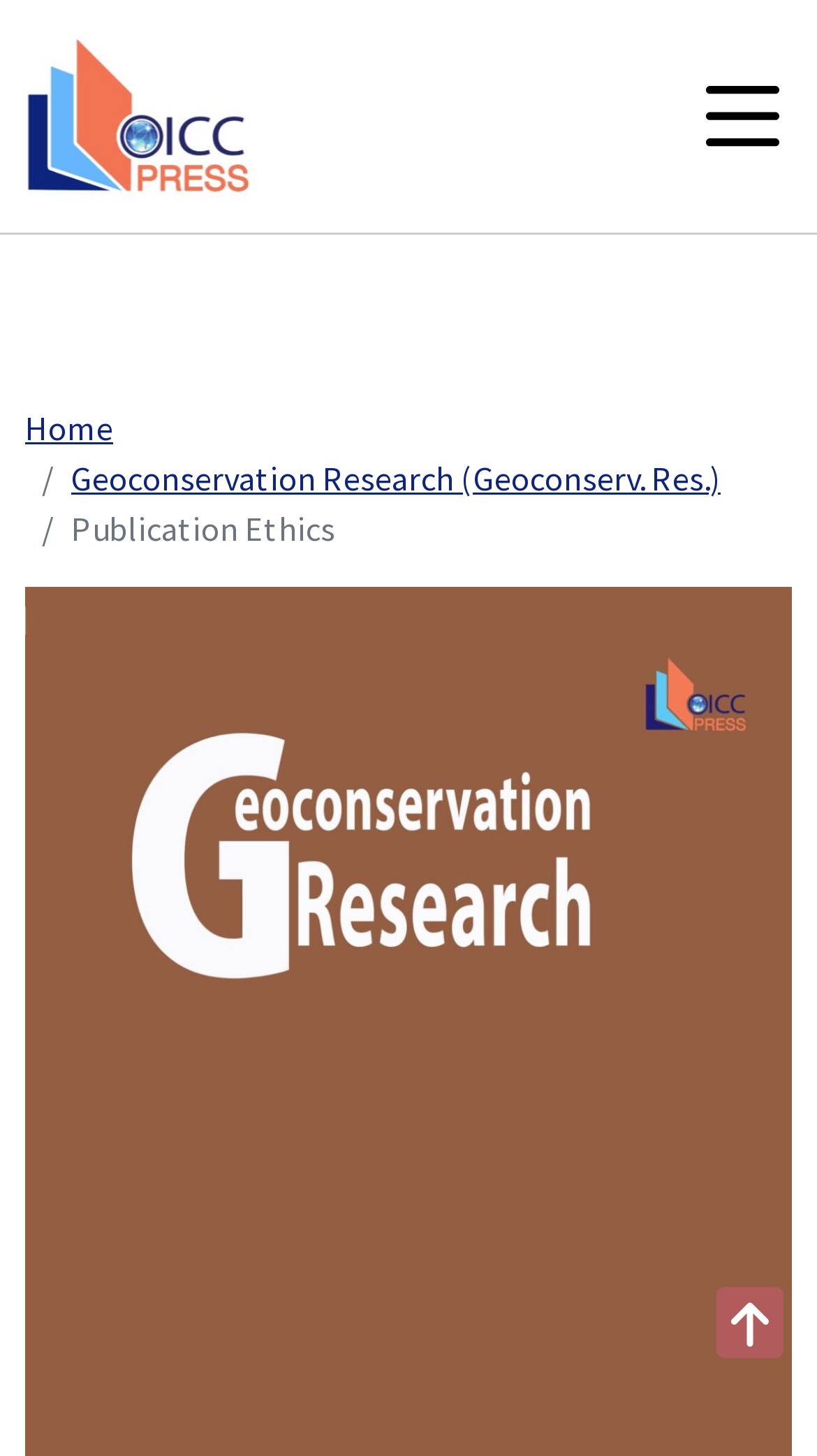Predict the bounding box of the UI element that fits this description: "Home".

[0.031, 0.279, 0.138, 0.308]